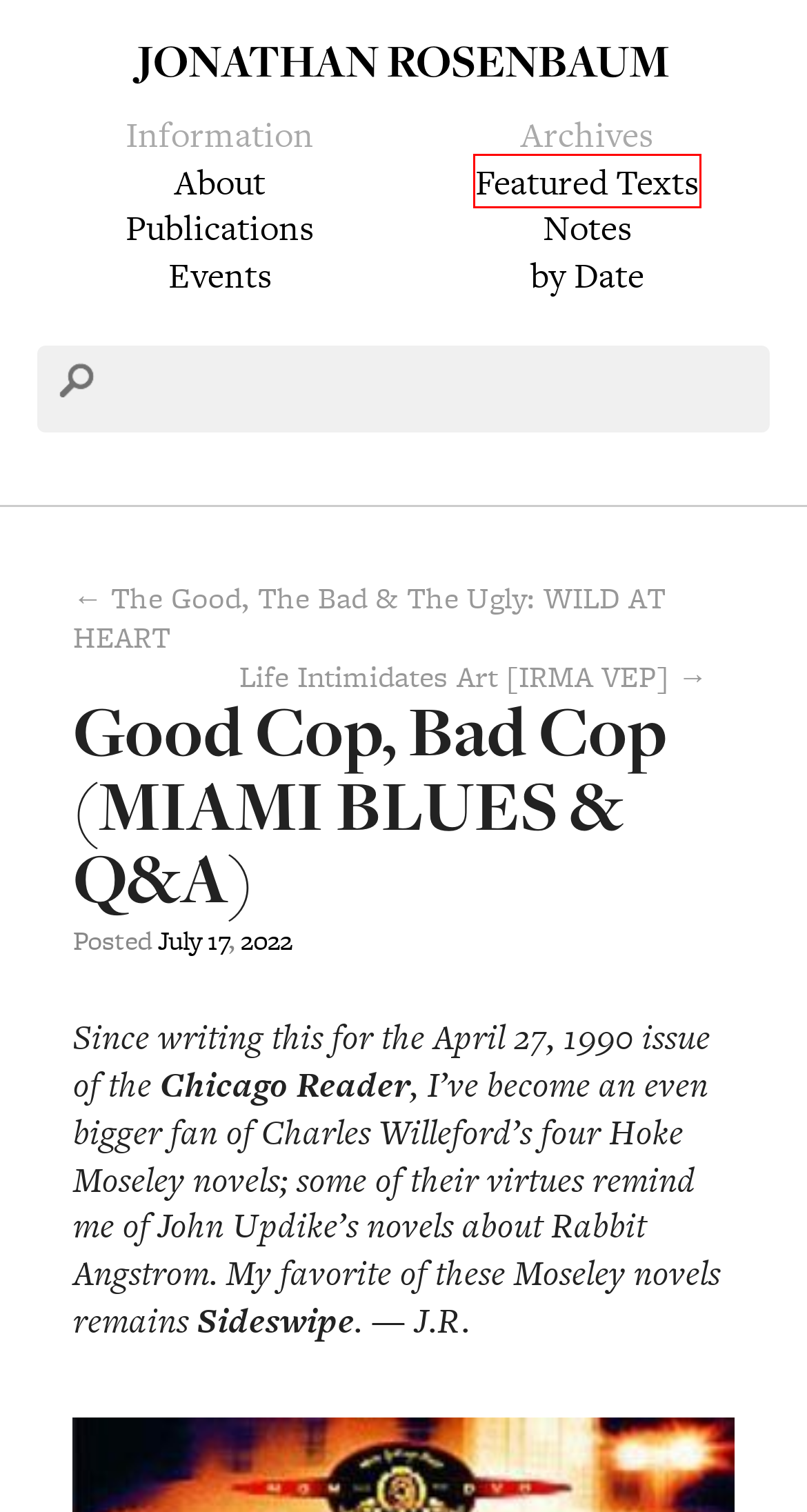Observe the webpage screenshot and focus on the red bounding box surrounding a UI element. Choose the most appropriate webpage description that corresponds to the new webpage after clicking the element in the bounding box. Here are the candidates:
A. Notes | Jonathan Rosenbaum
B. Life Intimidates Art [IRMA VEP] | Jonathan Rosenbaum
C. Jonathan Rosenbaum
D. Featured Texts | Jonathan Rosenbaum
E. About This Site | Jonathan Rosenbaum
F. Publications | Jonathan Rosenbaum
G. 17 | July | 2022 | Jonathan Rosenbaum
H. July | 2022 | Jonathan Rosenbaum

D